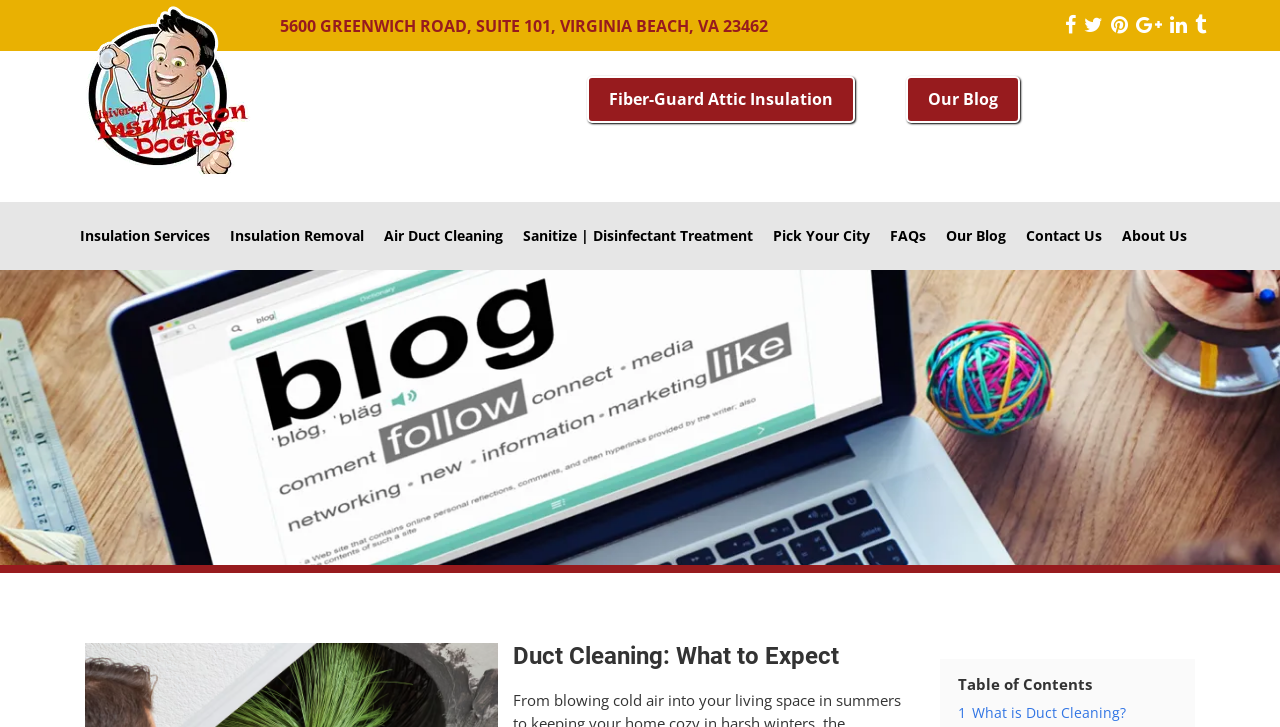Give a full account of the webpage's elements and their arrangement.

This webpage is about duct cleaning and insulation services. At the top, there is a header section with the company's address, "5600 GREENWICH ROAD, SUITE 101, VIRGINIA BEACH, VA 23462", and a row of social media icons. Below the header, there are several links to different sections of the website, including "home insulation contractors", "Our Blog", and "Fiber-Guard Attic Insulation". 

On the left side, there is a navigation menu with links to various services, including "Insulation Services", "Insulation Removal", "Air Duct Cleaning", and "Sanitize | Disinfectant Treatment". The menu also includes links to "Pick Your City", "FAQs", "Our Blog", "Contact Us", and "About Us". 

In the main content area, there is a large background image that spans the entire width of the page. Above the image, there is a heading that reads "Duct Cleaning: What to Expect". Below the heading, there is a table of contents with links to different sections of the article, starting with "1 What is Duct Cleaning?".